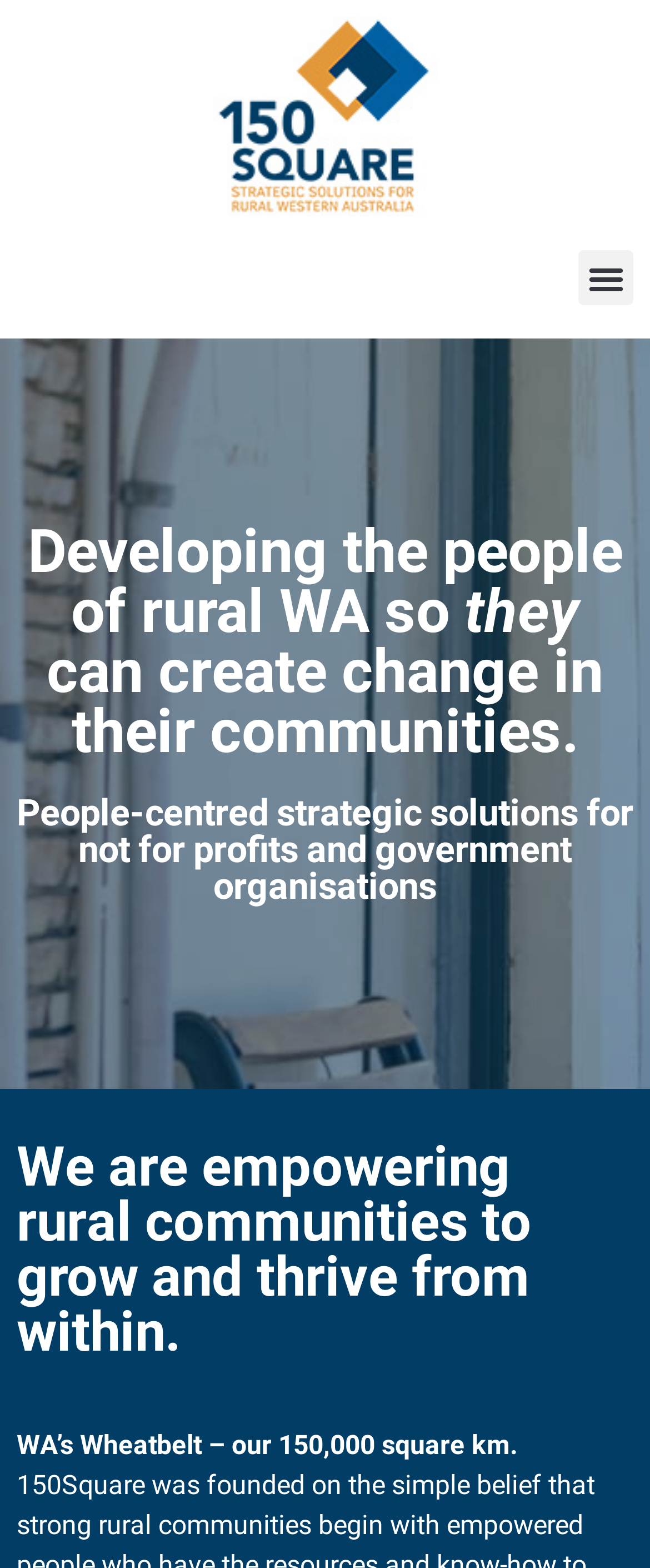Provide a brief response using a word or short phrase to this question:
What is the focus of the organization?

Rural WA